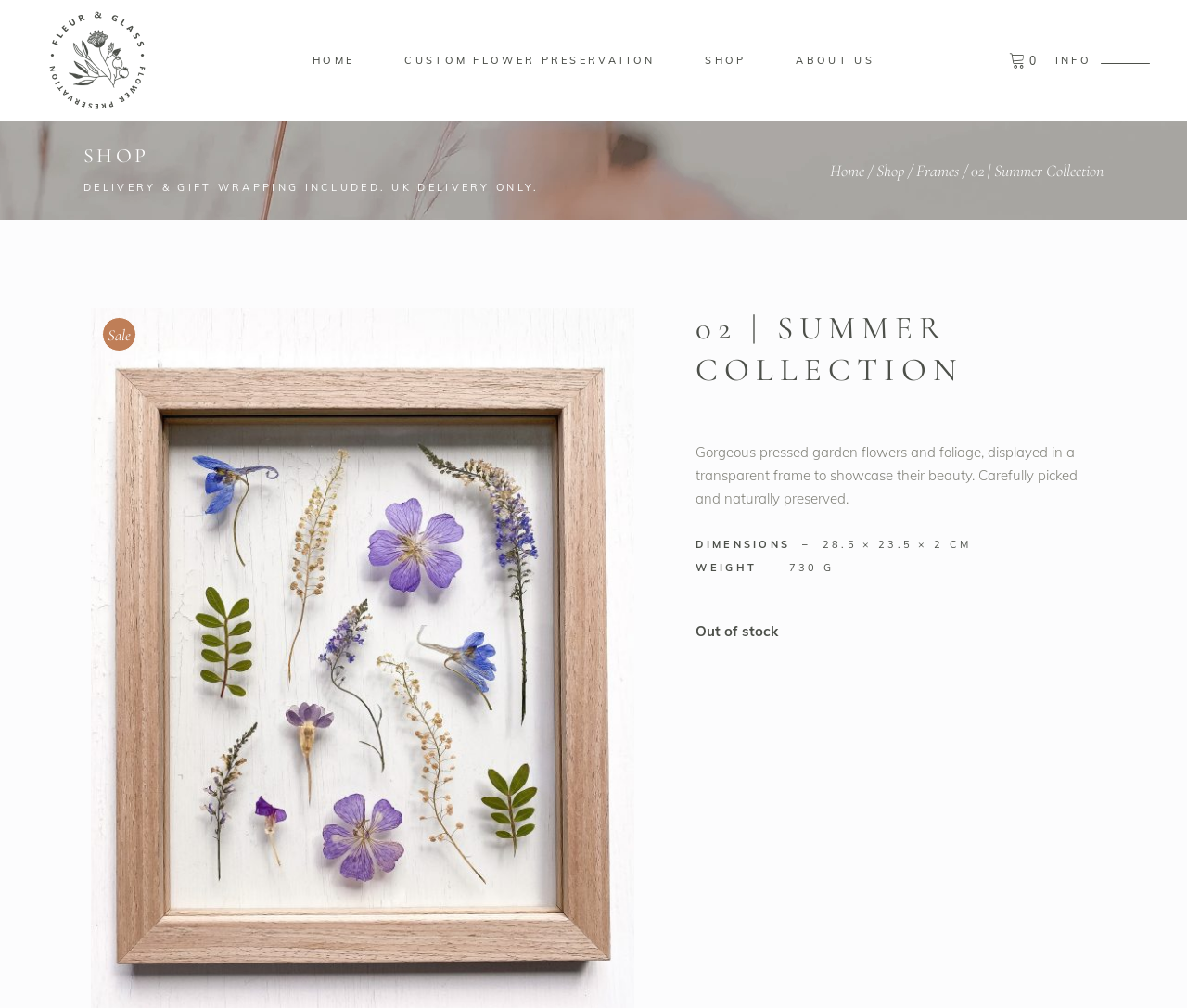Summarize the contents and layout of the webpage in detail.

The webpage is an e-commerce page for Fleur & Glass, specifically showcasing their Summer Collection. At the top left corner, there is a logo with three variations: a light logo, a dark logo, and a default logo. 

To the right of the logo, there is a navigation menu with links to HOME, CUSTOM FLOWER PRESERVATION, SHOP, and ABOUT US. Further to the right, there is a cart indicator showing that there are no products in the cart. 

On the top right corner, there is a link to INFO. Below the navigation menu, there is a section with a heading "SHOP" and a subheading "DELIVERY & GIFT WRAPPING INCLUDED. UK DELIVERY ONLY." 

Below this section, there are links to different categories, including Home, Shop, Frames, and the current page, 02 | Summer Collection. The main content of the page is a product description, which includes a heading "02 | SUMMER COLLECTION" and a paragraph describing the product: "Gorgeous pressed garden flowers and foliage, displayed in a transparent frame to showcase their beauty. Carefully picked and naturally preserved." 

Additionally, there are details about the product's dimensions and weight, as well as a notice that the product is out of stock. There are also some sale and sold indicators on the page, but they do not seem to be related to the main product.